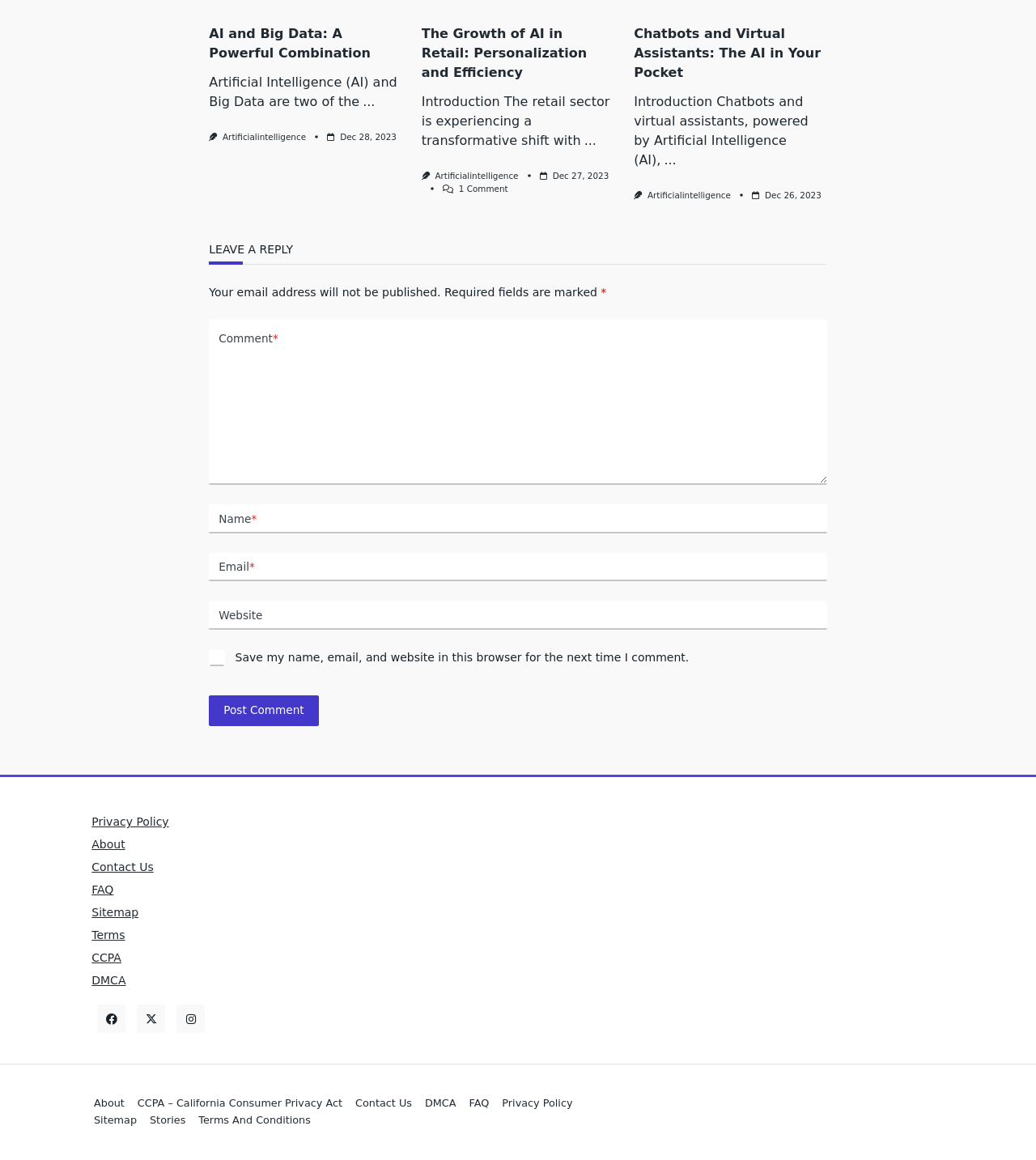Using the details in the image, give a detailed response to the question below:
How many comments are on the latest article?

I looked at the comment section of the latest article, 'AI and Big Data: A Powerful Combination', and did not find any comments.